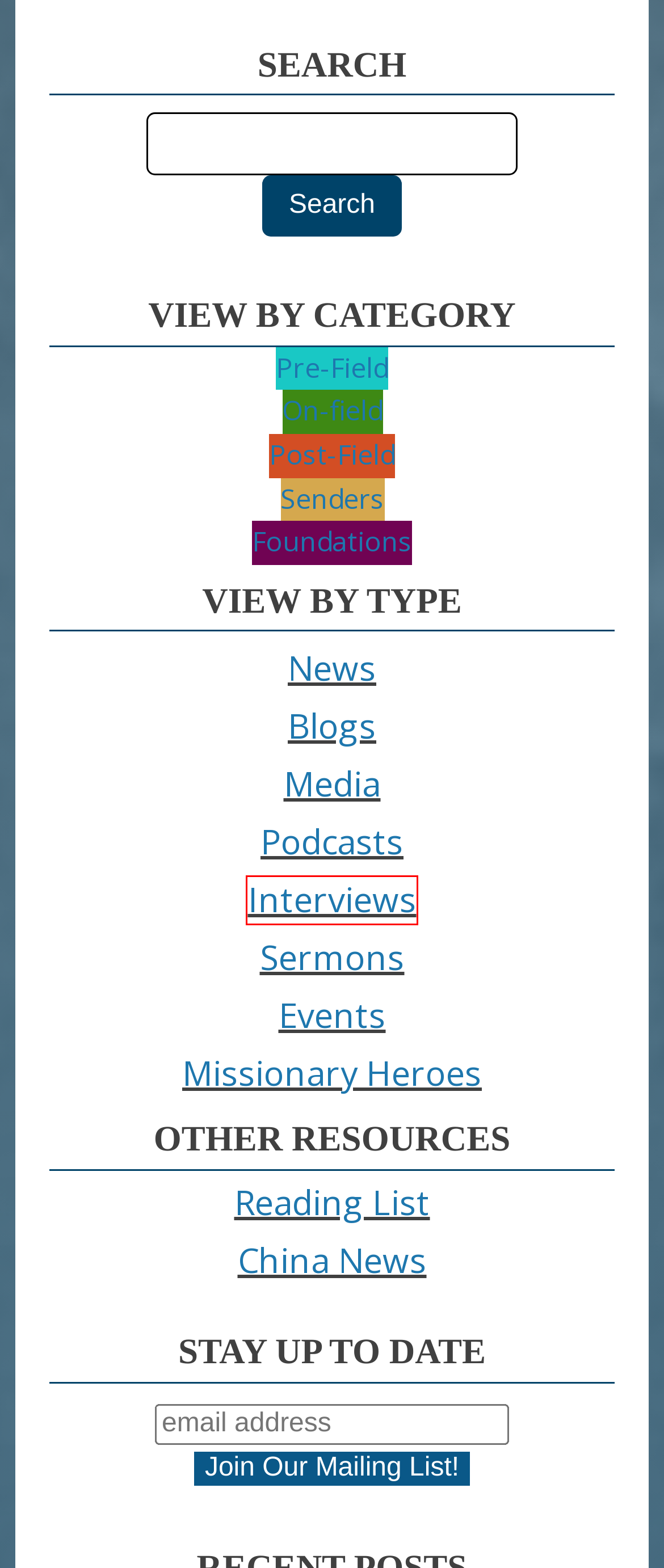You are given a screenshot of a webpage with a red rectangle bounding box around an element. Choose the best webpage description that matches the page after clicking the element in the bounding box. Here are the candidates:
A. On-Field Mission Resources | FieldPartner International
B. Interview – FieldPartner International
C. China News | FieldPartner International
D. Courses | FieldPartner International
E. Donate – FieldPartner International
F. FieldPartner International
G. 禾场伙伴-你的跨文化宣教领域指导 ‣ 禾场伙伴
H. Resolution Number 2 - Pray For Missionaries | FieldPartner International

B